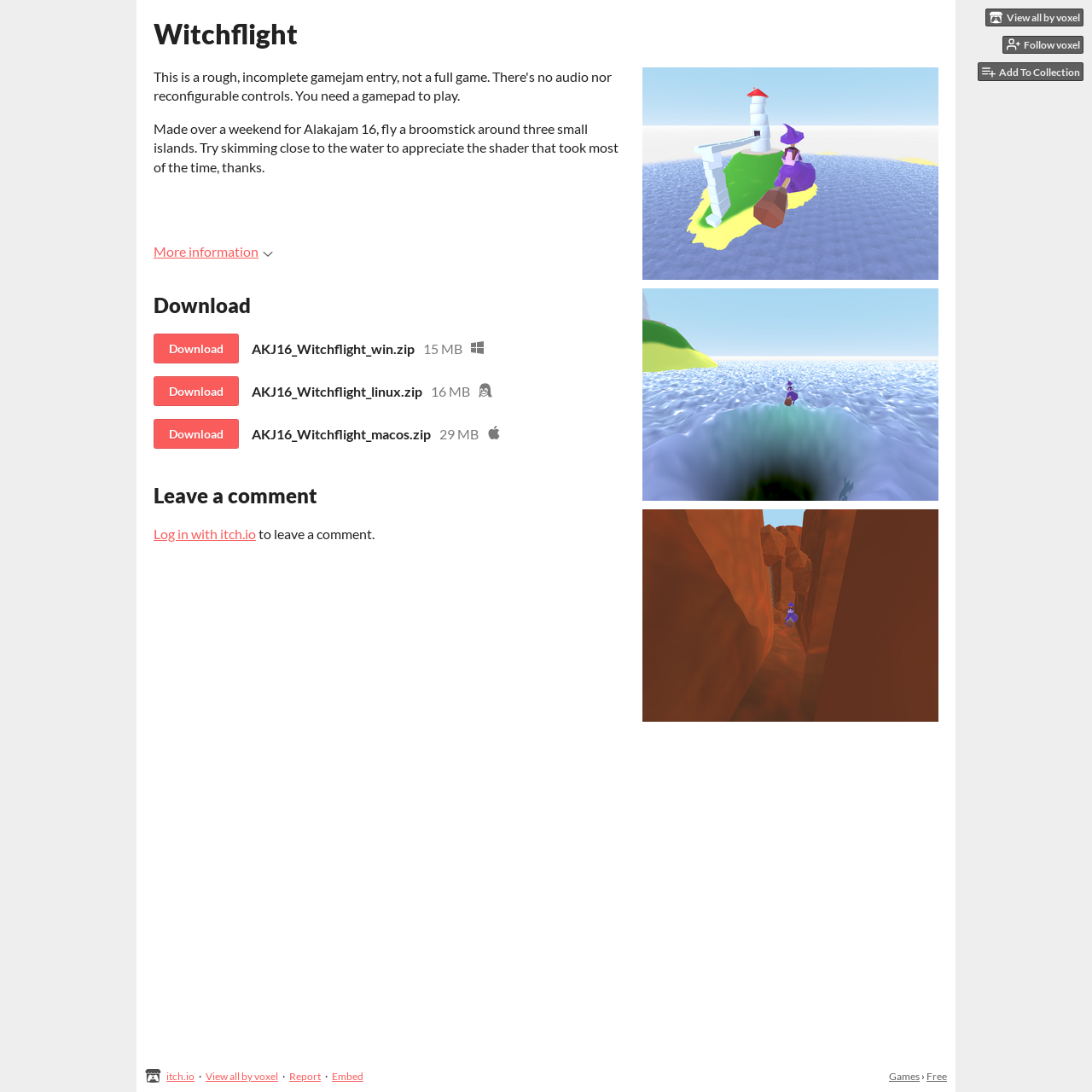Can you determine the bounding box coordinates of the area that needs to be clicked to fulfill the following instruction: "Get more information"?

[0.141, 0.223, 0.25, 0.238]